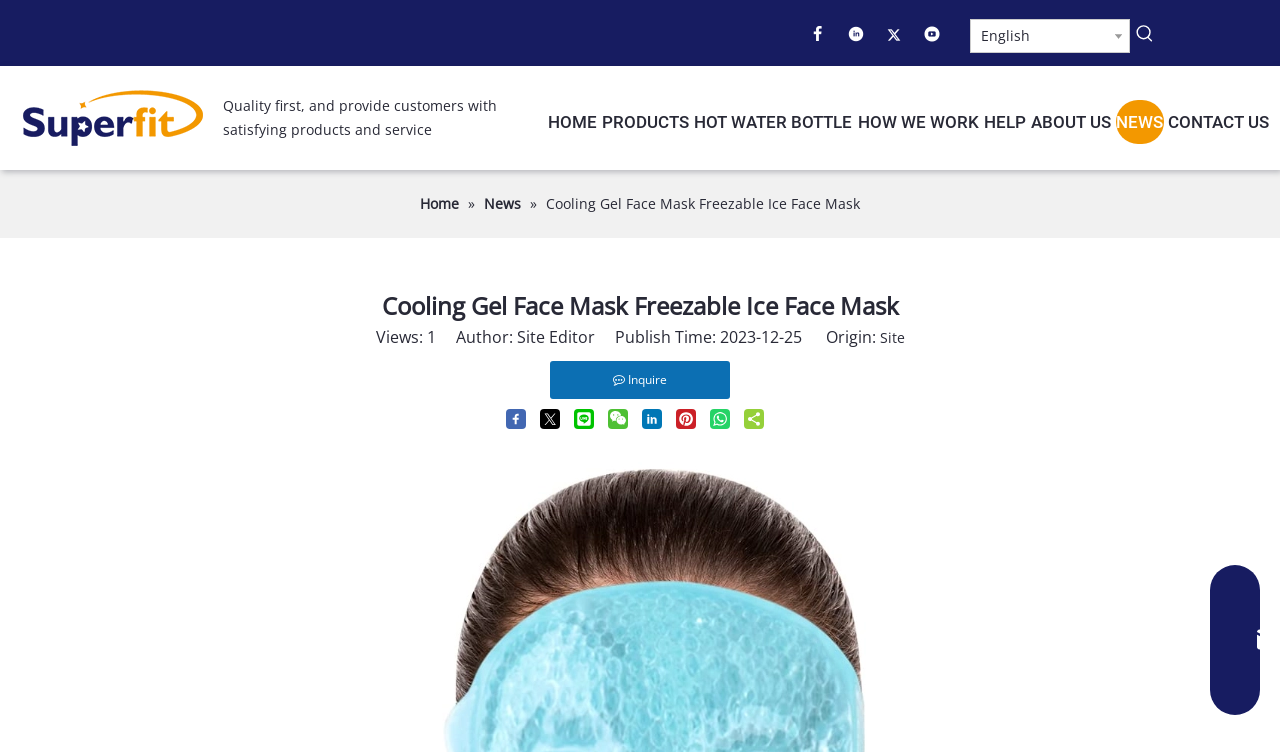What is the product being described?
Examine the image and give a concise answer in one word or a short phrase.

Cooling Gel Face Mask